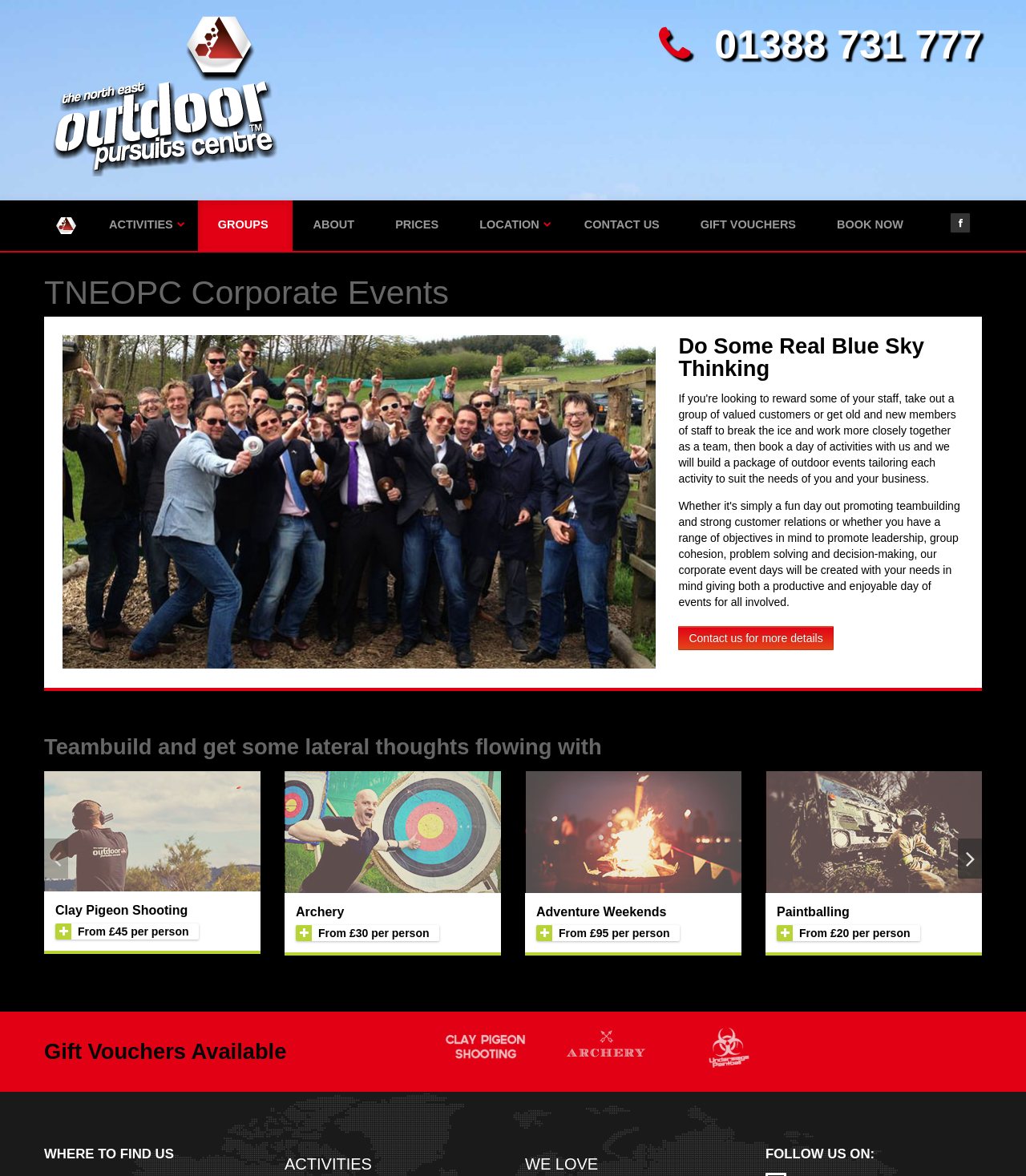Identify and generate the primary title of the webpage.

TNEOPC Corporate Events